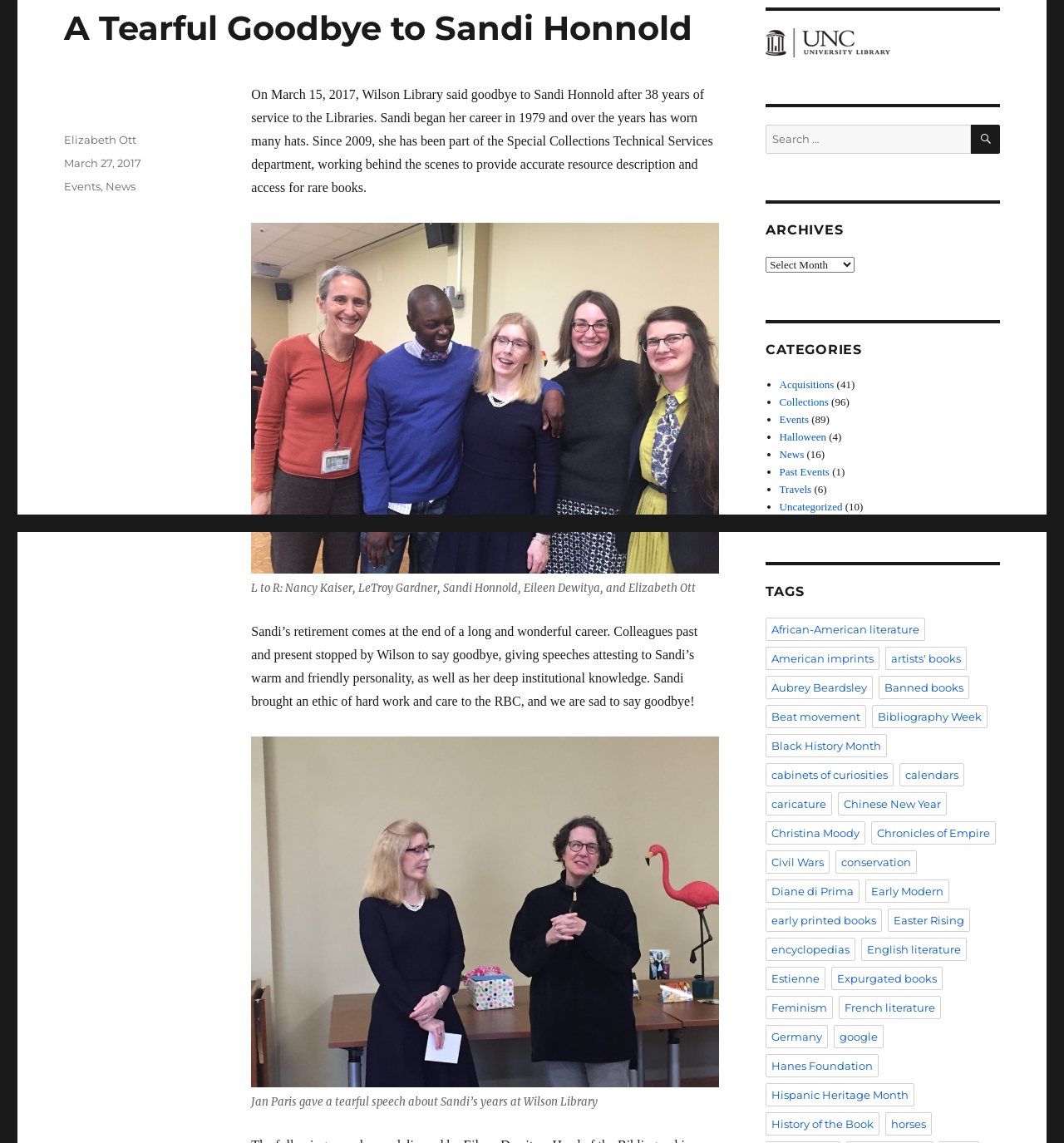Find the UI element described as: "Easter Rising" and predict its bounding box coordinates. Ensure the coordinates are four float numbers between 0 and 1, [left, top, right, bottom].

[0.834, 0.795, 0.911, 0.815]